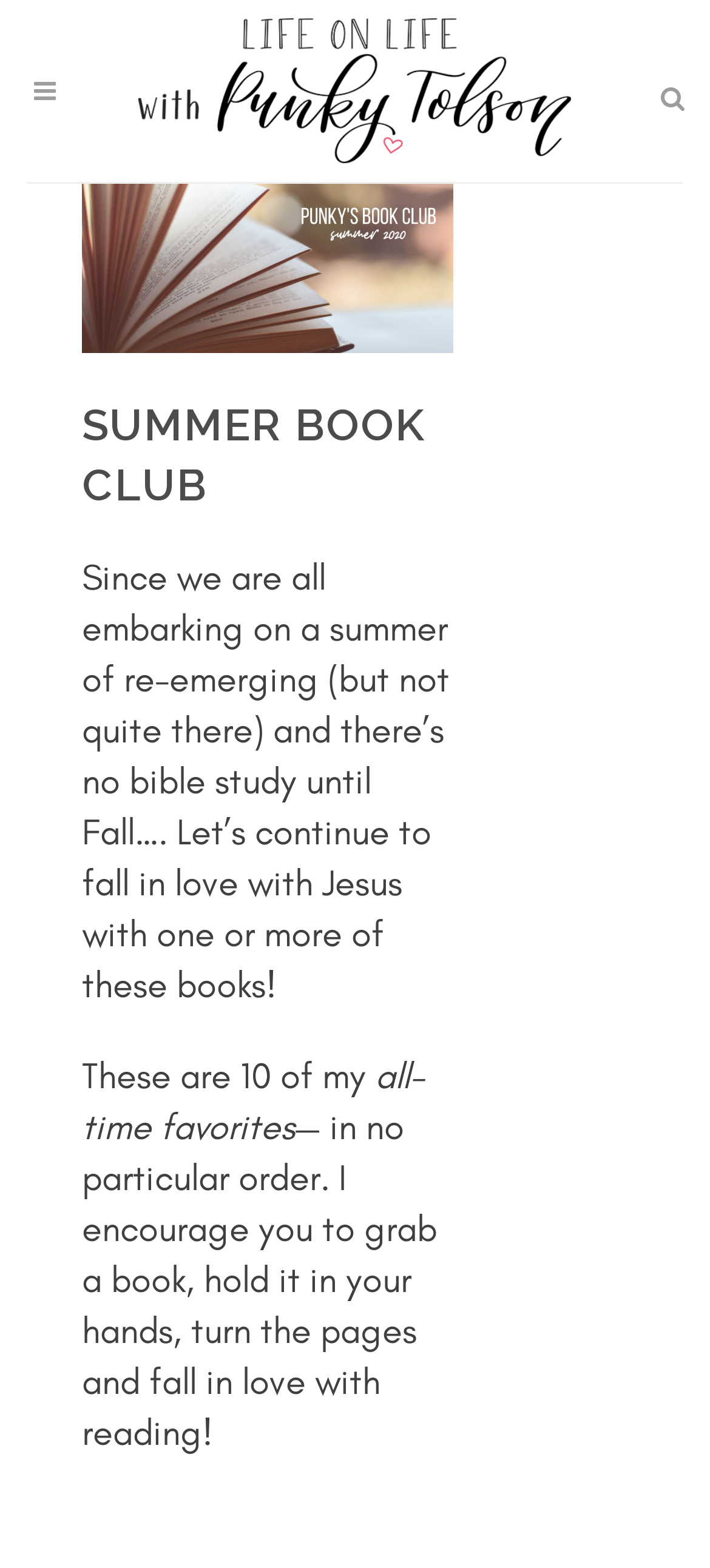Identify the bounding box coordinates for the UI element described as: "name="s" placeholder="Search"". The coordinates should be provided as four floats between 0 and 1: [left, top, right, bottom].

[0.154, 0.045, 0.846, 0.075]